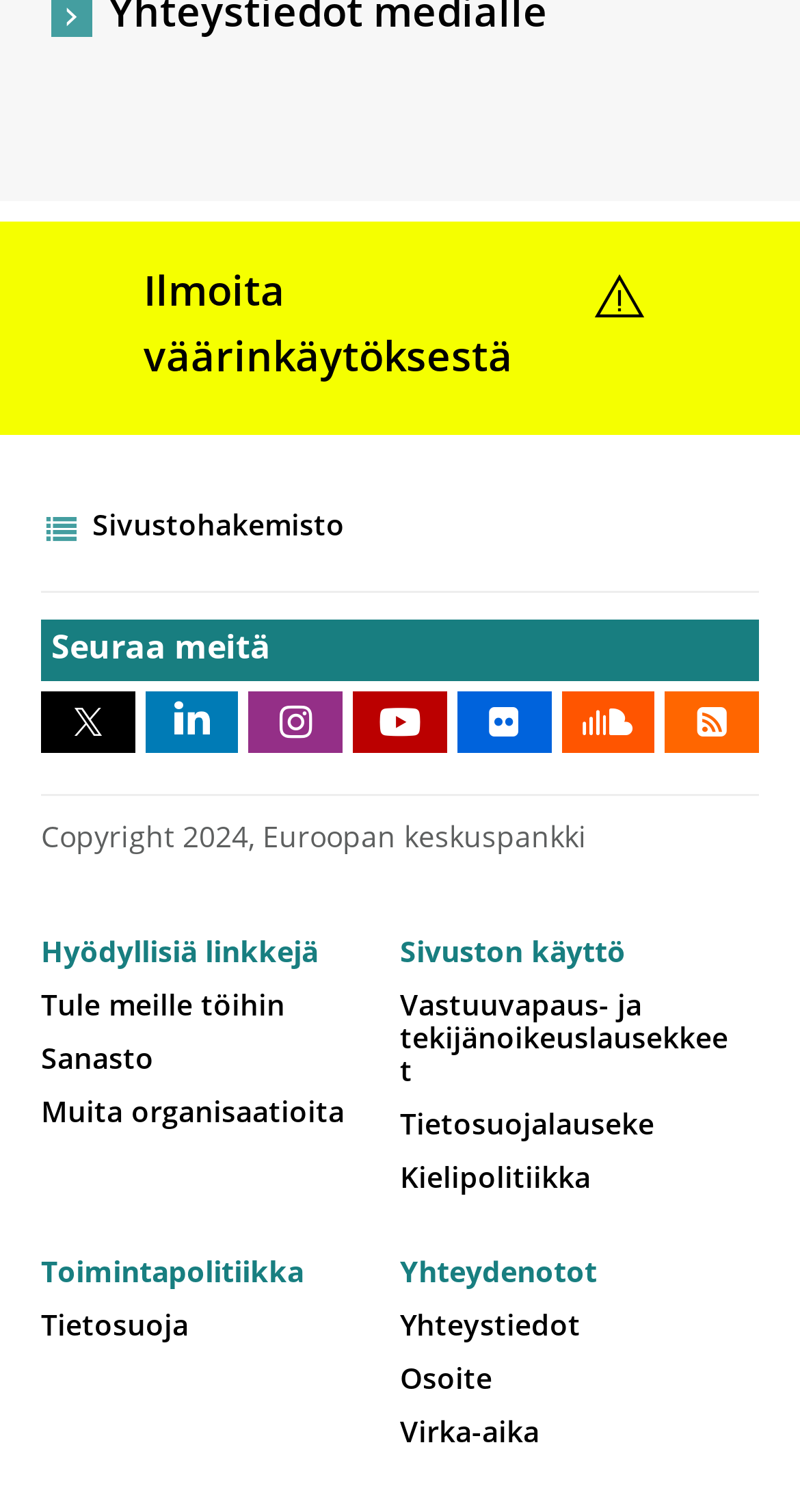Specify the bounding box coordinates of the region I need to click to perform the following instruction: "View job opportunities". The coordinates must be four float numbers in the range of 0 to 1, i.e., [left, top, right, bottom].

[0.051, 0.656, 0.356, 0.675]